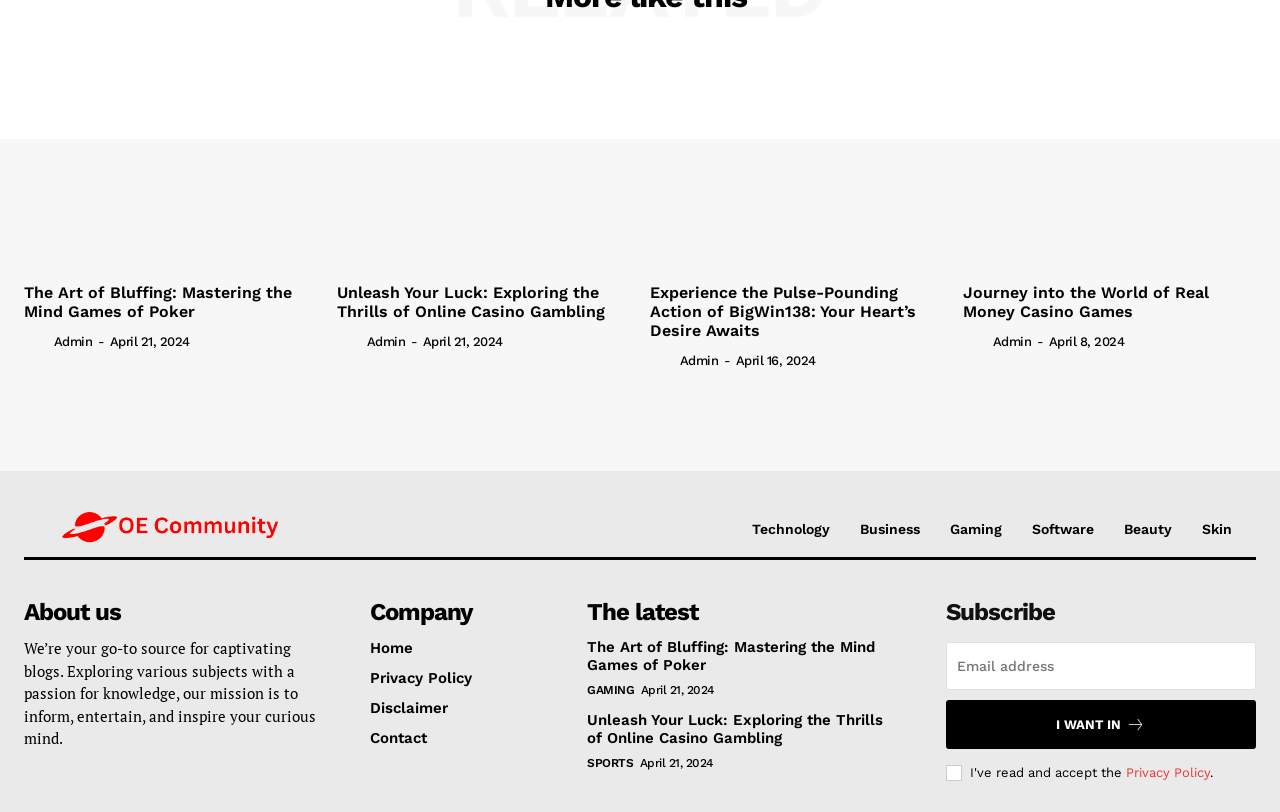Determine the bounding box coordinates in the format (top-left x, top-left y, bottom-right x, bottom-right y). Ensure all values are floating point numbers between 0 and 1. Identify the bounding box of the UI element described by: Privacy Policy

[0.289, 0.824, 0.421, 0.847]